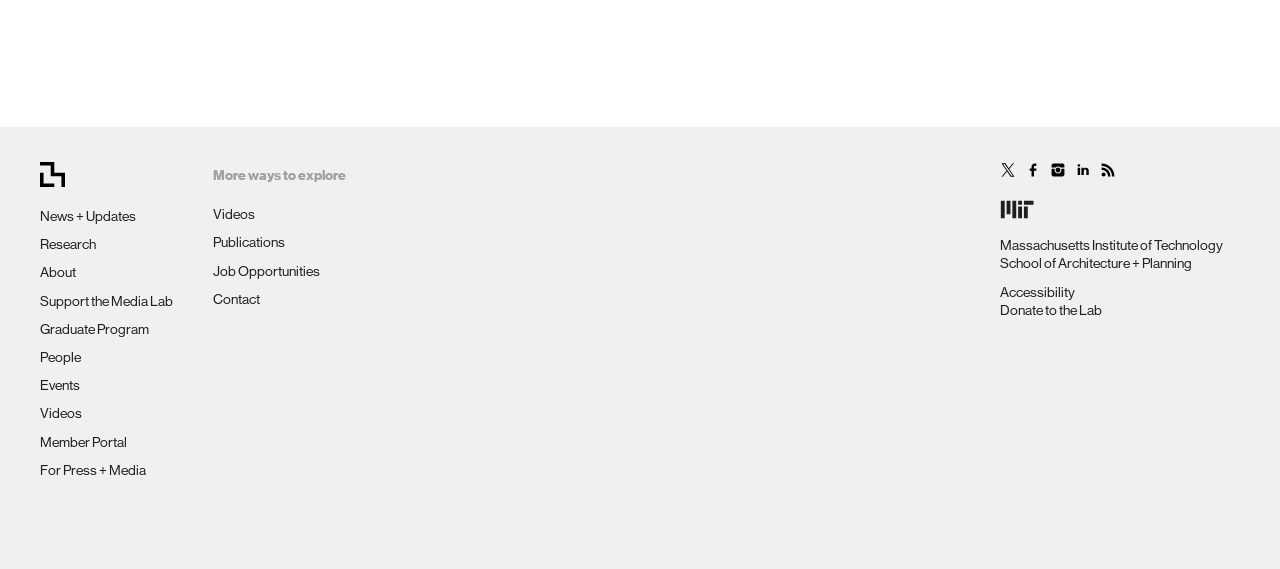Bounding box coordinates must be specified in the format (top-left x, top-left y, bottom-right x, bottom-right y). All values should be floating point numbers between 0 and 1. What are the bounding box coordinates of the UI element described as: Member Portal

[0.031, 0.762, 0.099, 0.79]